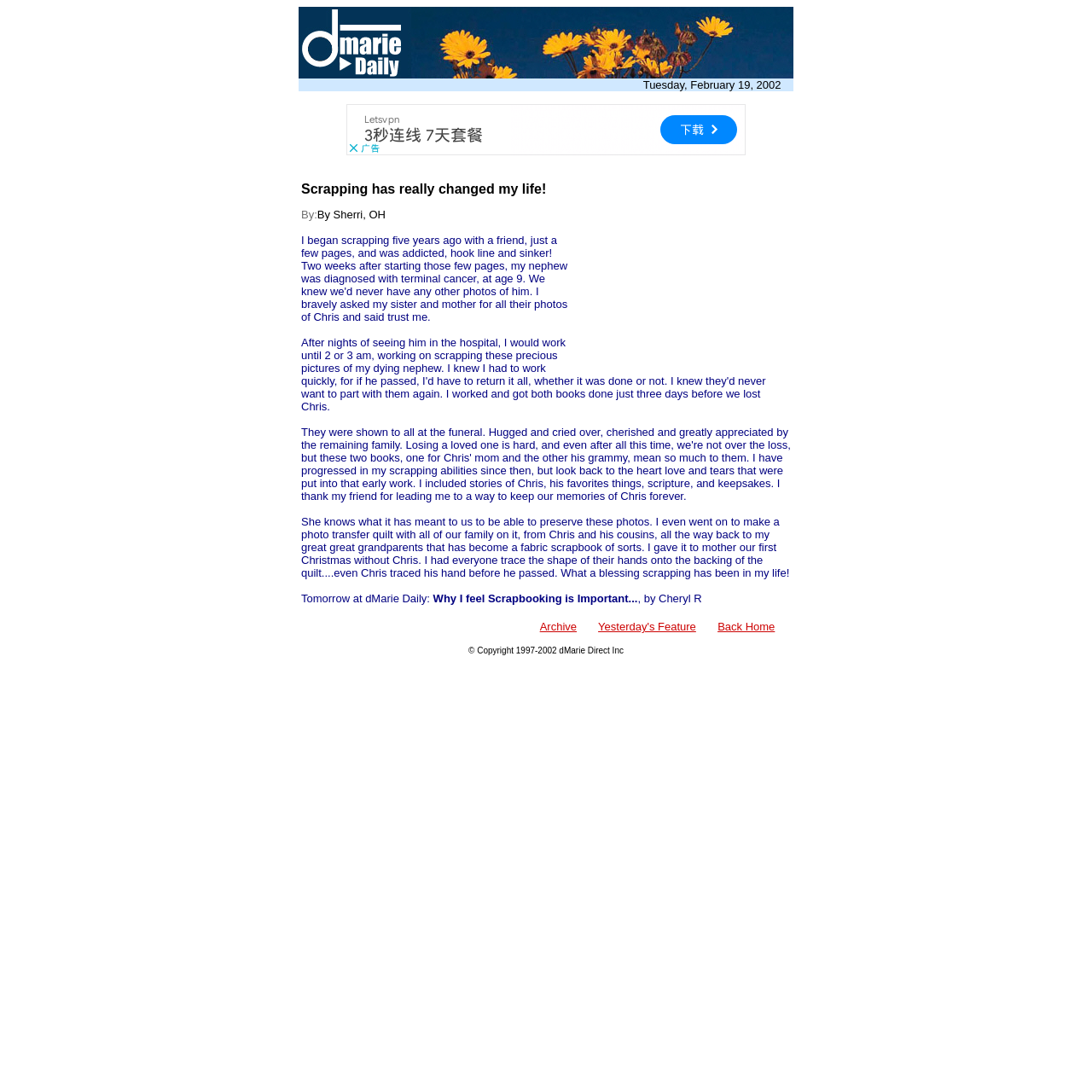What is the name of the person who wrote the scrapbooking story?
Using the image as a reference, give an elaborate response to the question.

I found the name by reading the text 'By Sherri, OH' which is a part of the LayoutTableCell element.